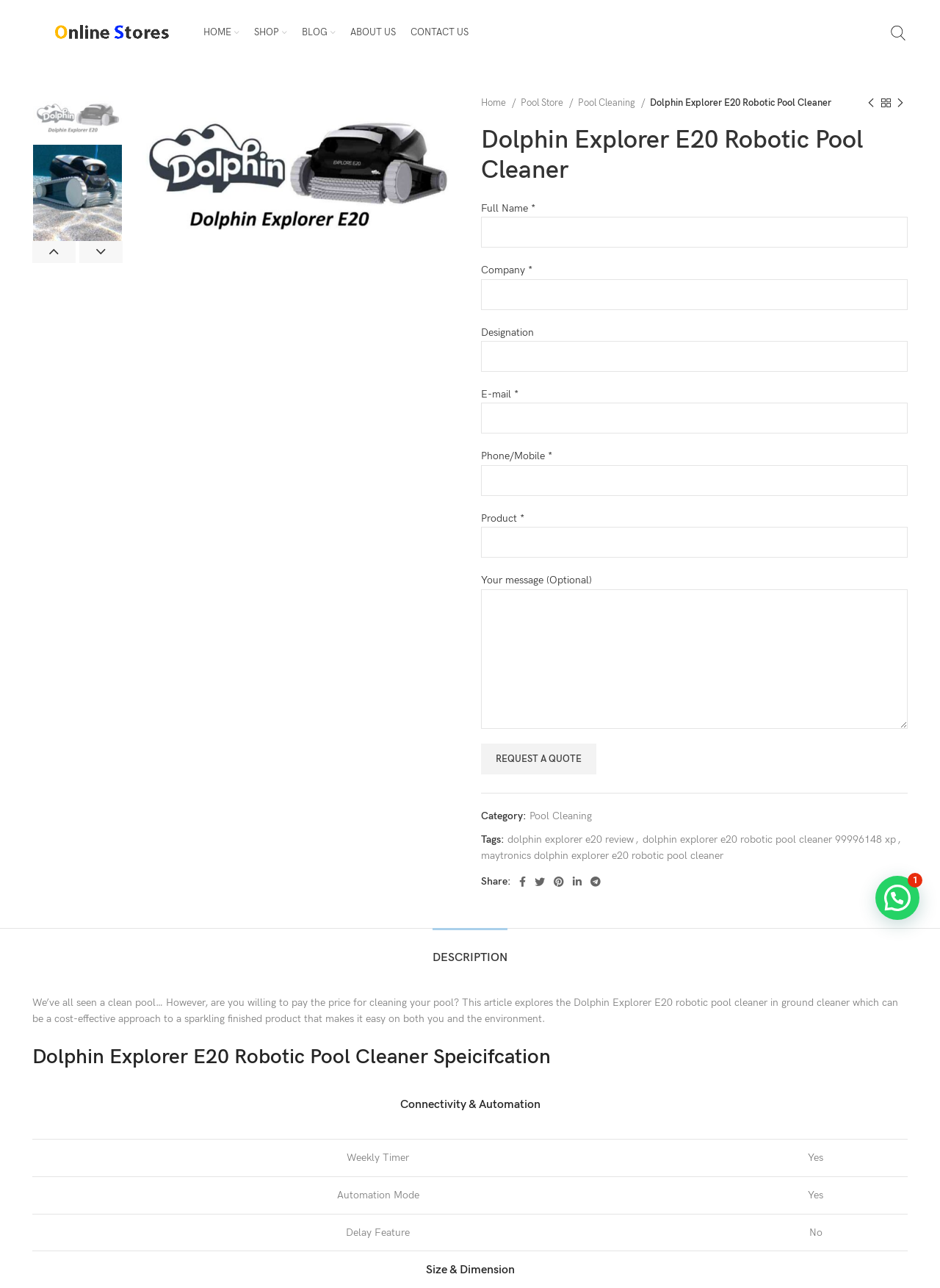Please determine the bounding box coordinates of the area that needs to be clicked to complete this task: 'Click the 'Pool Cleaning' link'. The coordinates must be four float numbers between 0 and 1, formatted as [left, top, right, bottom].

[0.563, 0.628, 0.63, 0.638]